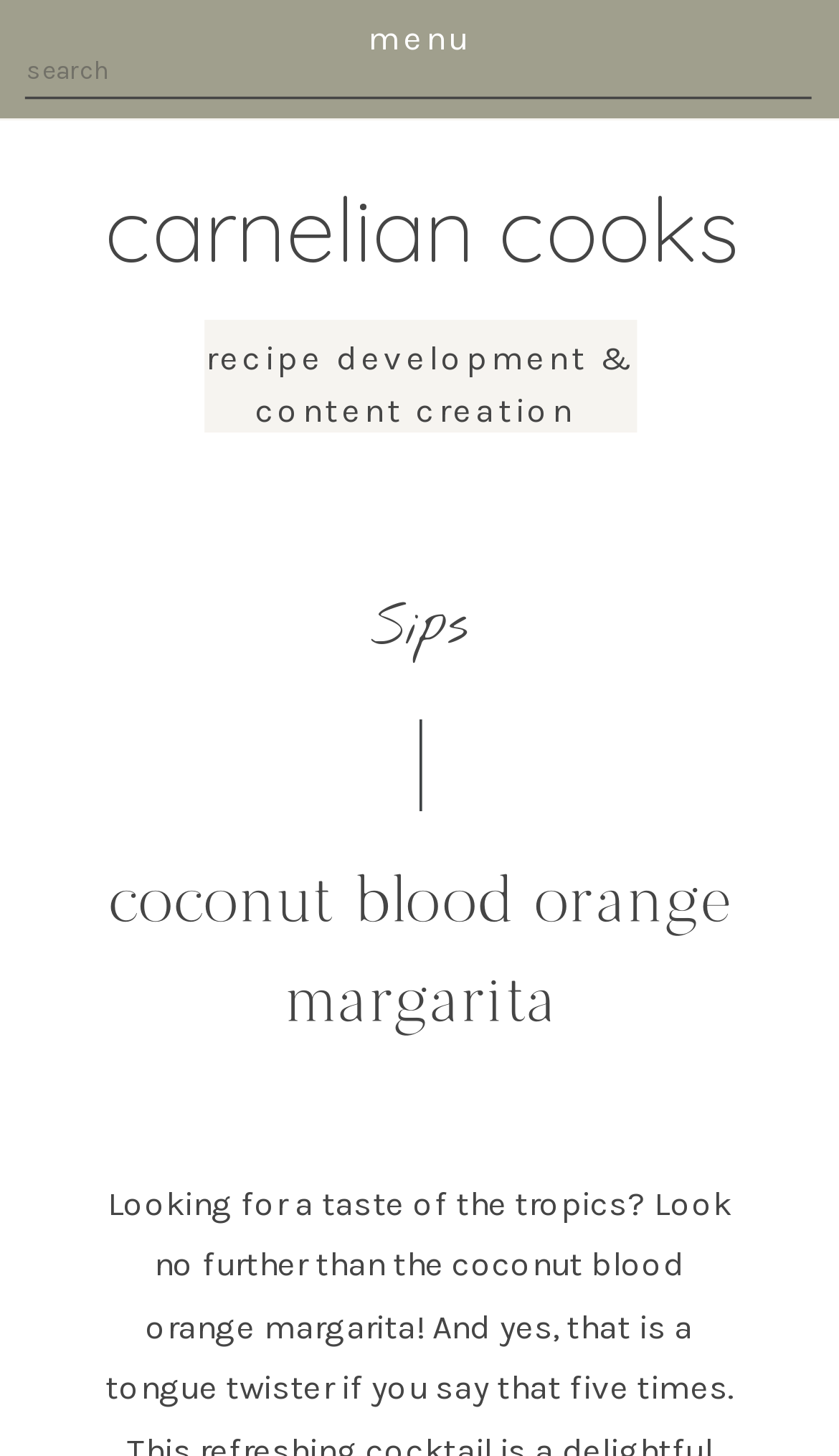Please identify the webpage's heading and generate its text content.

coconut blood orange margarita